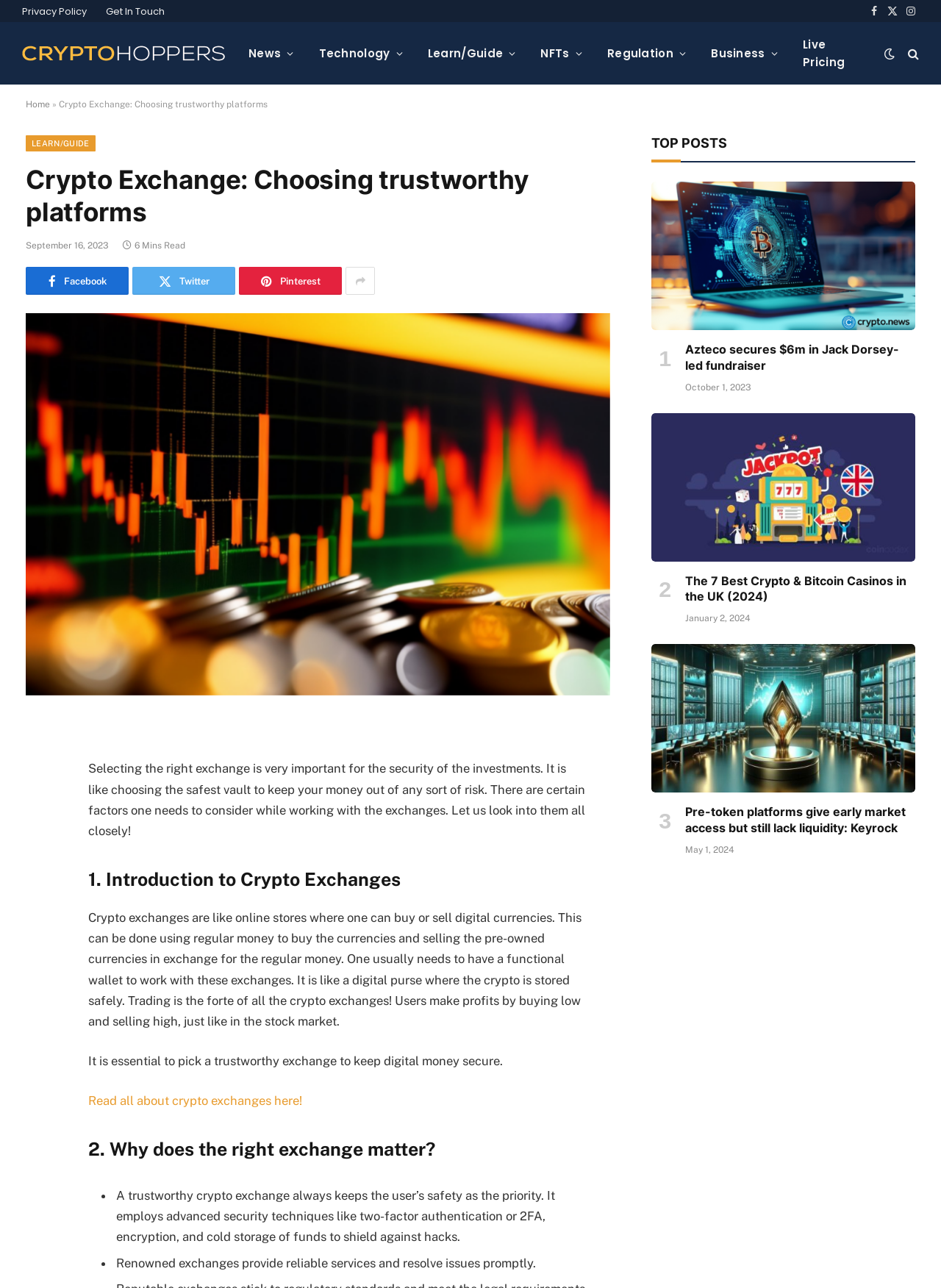Identify the bounding box coordinates of the section that should be clicked to achieve the task described: "View specs of Xiaomi Mi 6".

None